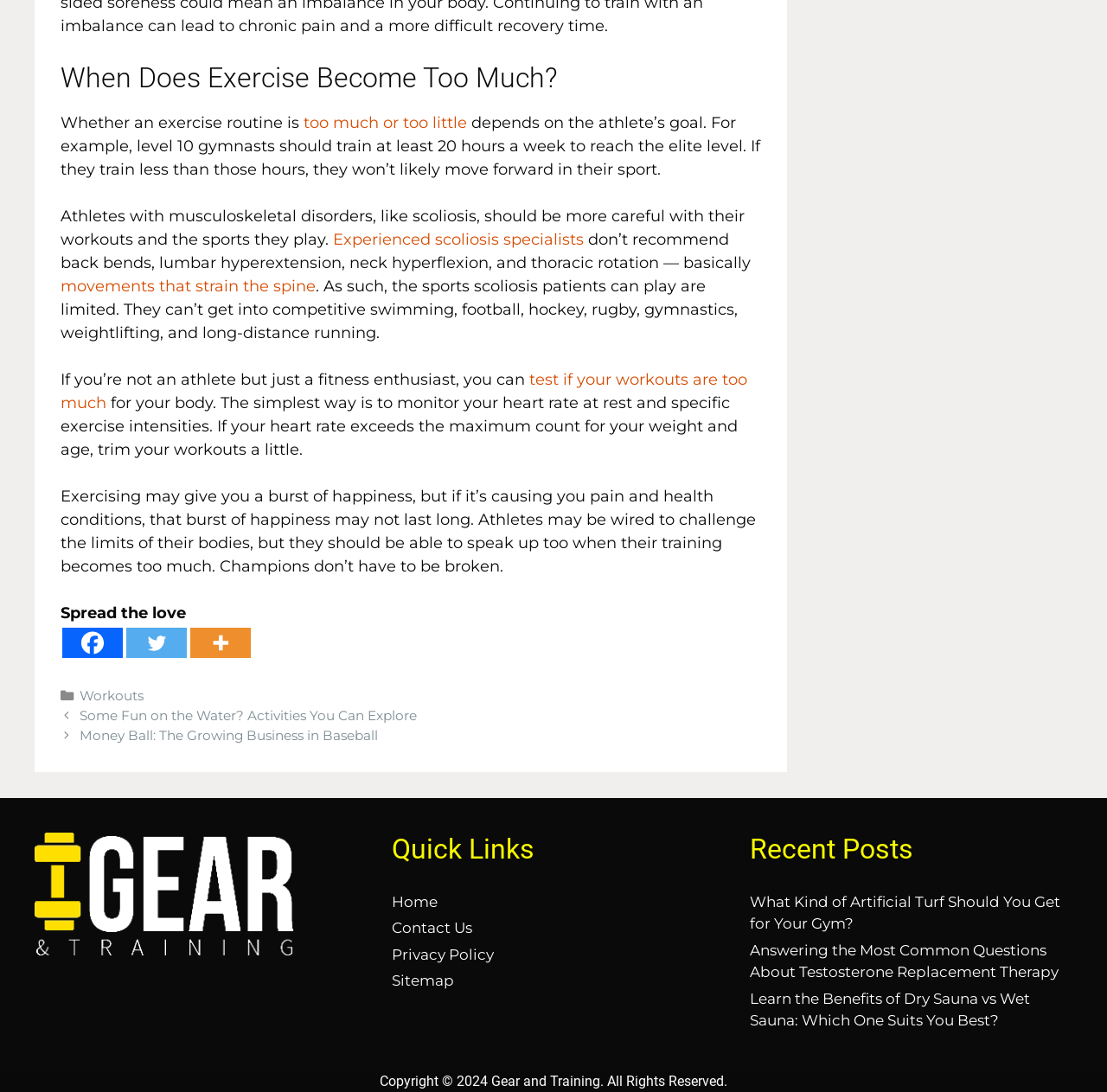What types of sports are not recommended for scoliosis patients?
Based on the visual information, provide a detailed and comprehensive answer.

According to the article, scoliosis patients should avoid competitive swimming, football, hockey, rugby, gymnastics, weightlifting, and long-distance running due to the strain they put on the spine.